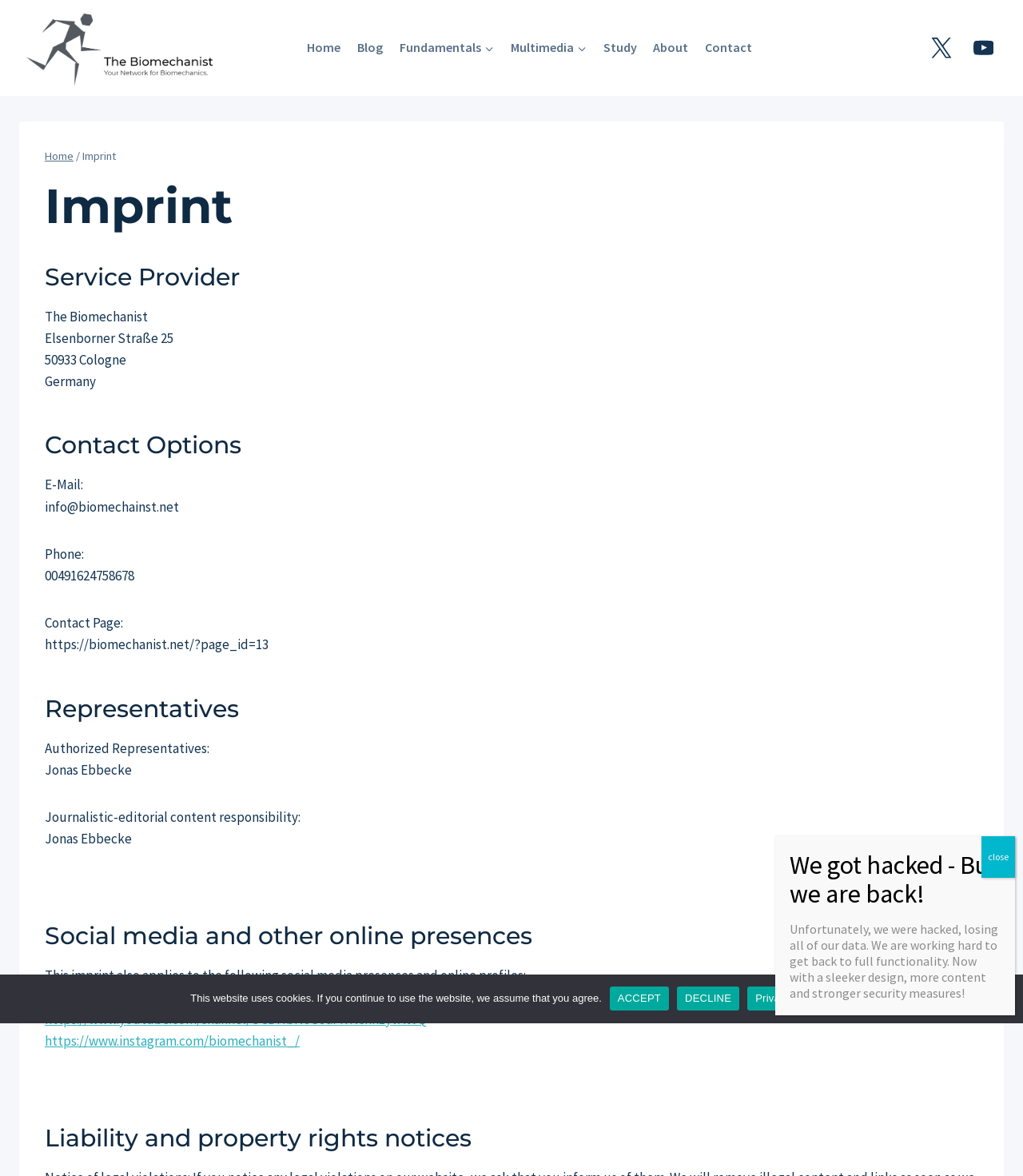What is the link to The Biomechanist's Twitter profile?
Please answer the question with a detailed and comprehensive explanation.

I found the link to The Biomechanist's Twitter profile by looking at the link element with ID 288, which contains the URL of the Twitter profile.